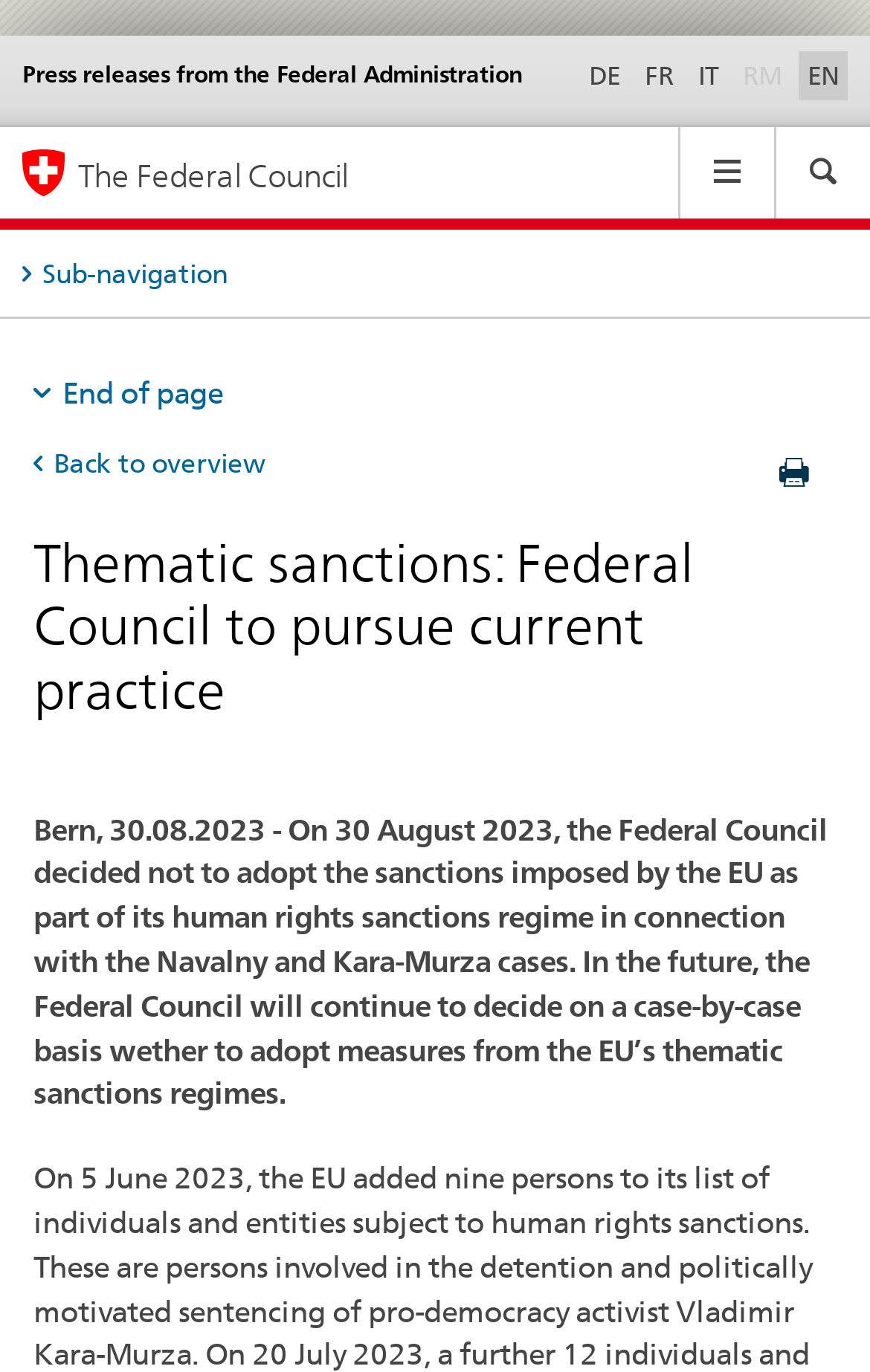Please identify the bounding box coordinates of where to click in order to follow the instruction: "Go to Swiss government homepage".

[0.09, 0.113, 0.4, 0.141]